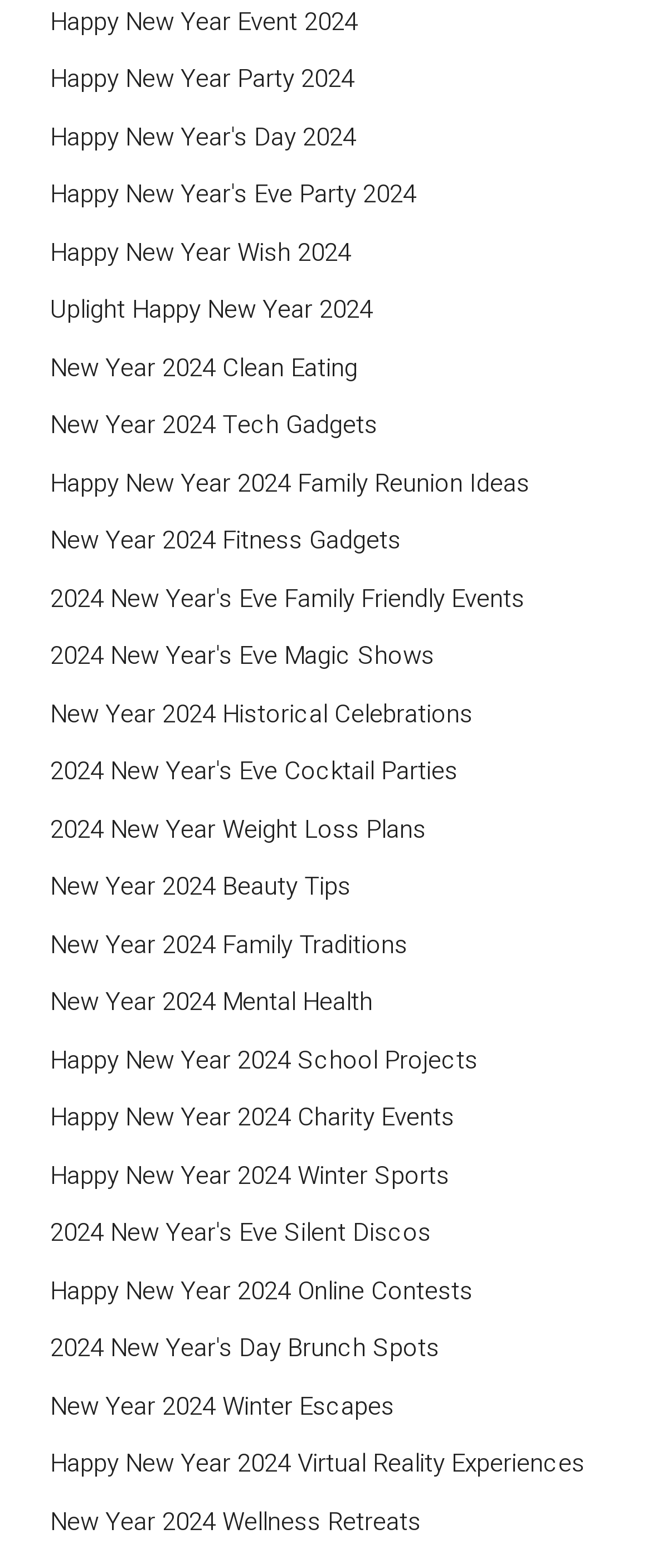Please answer the following query using a single word or phrase: 
Are there any links about charity events?

Yes